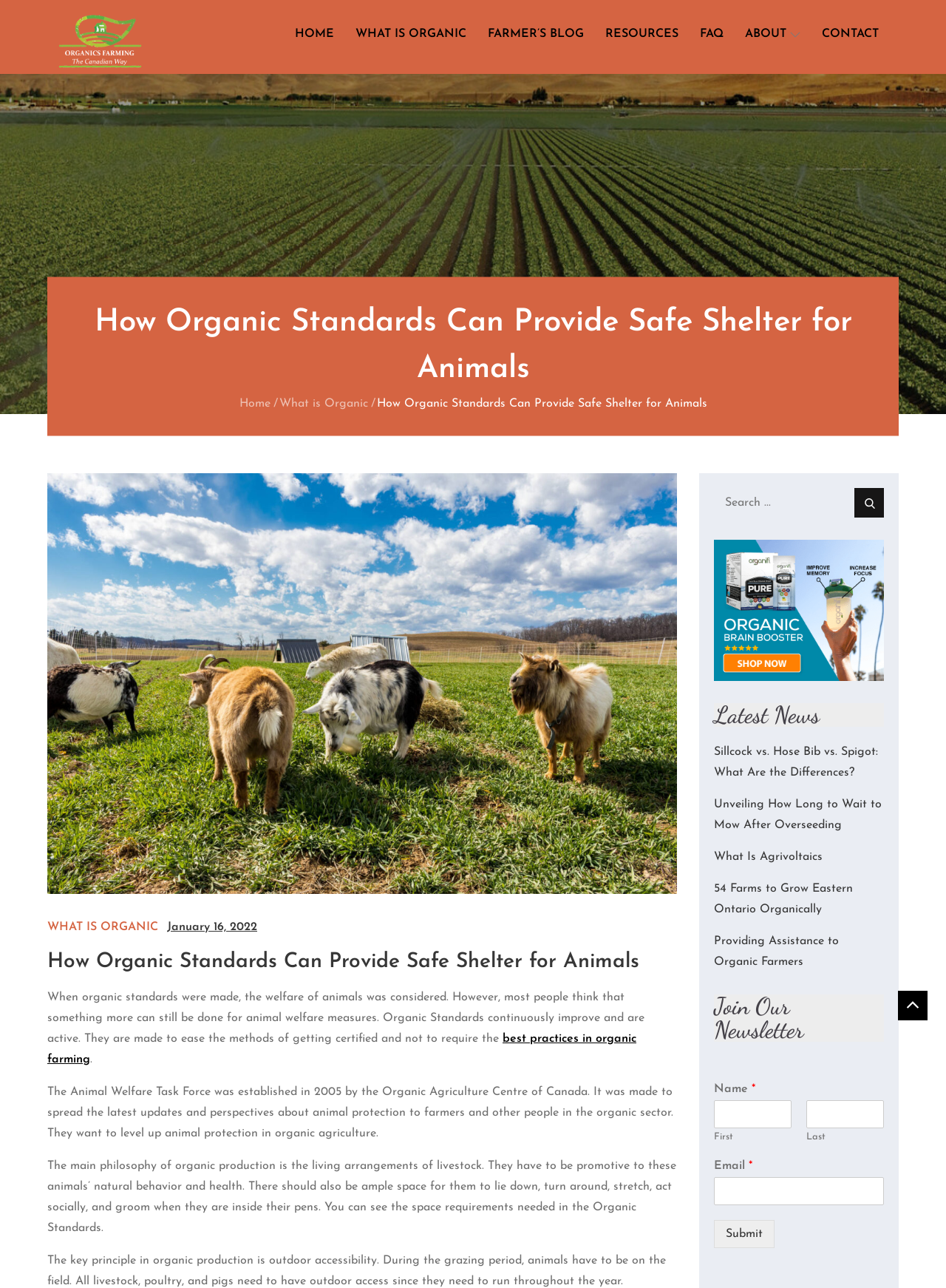What is the purpose of the Animal Welfare Task Force?
Refer to the image and provide a detailed answer to the question.

According to the webpage, the Animal Welfare Task Force was established in 2005 to spread the latest updates and perspectives about animal protection to farmers and other people in the organic sector, with the goal of leveling up animal protection in organic agriculture.